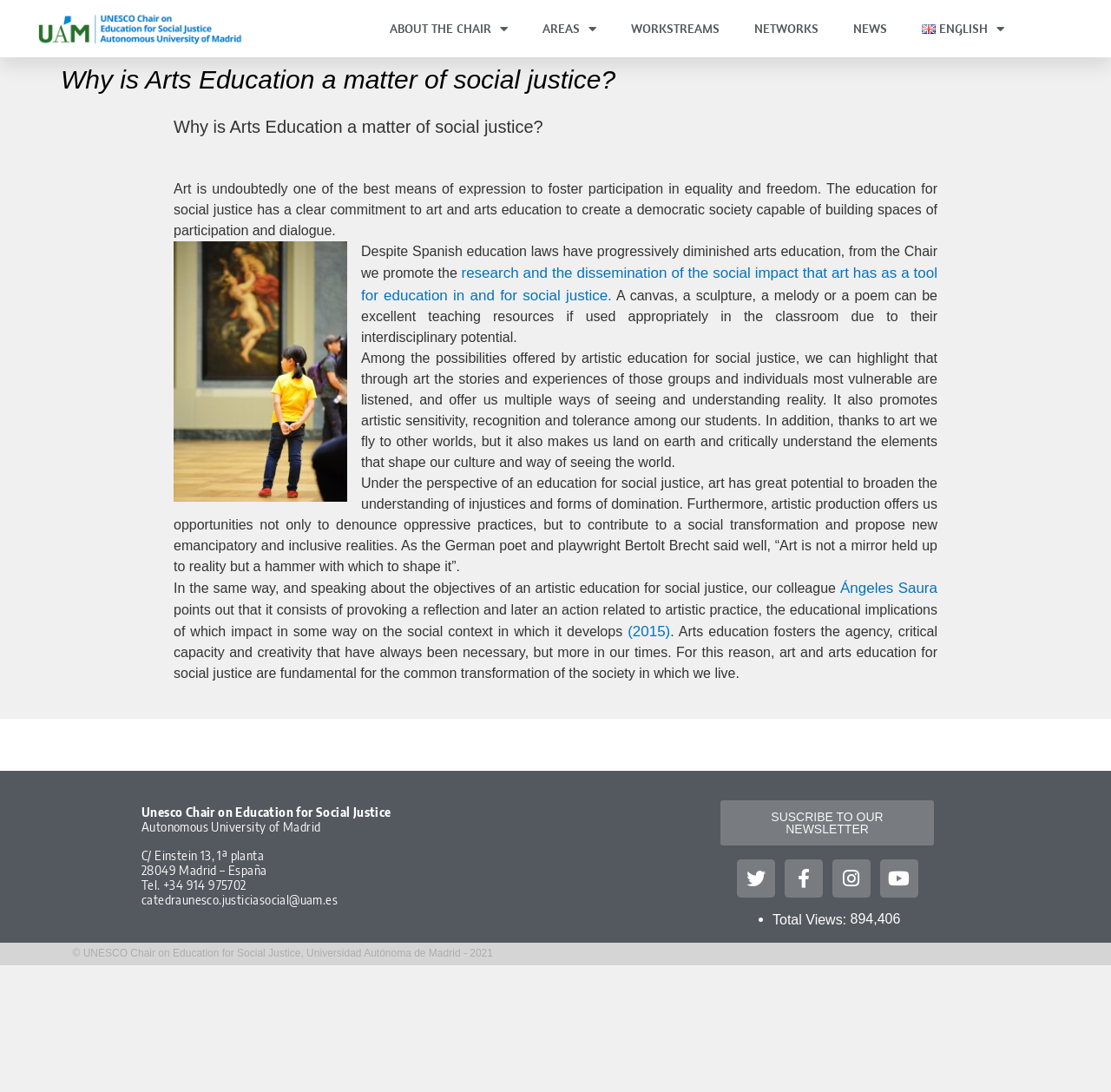Please pinpoint the bounding box coordinates for the region I should click to adhere to this instruction: "Follow on Twitter".

[0.663, 0.787, 0.697, 0.822]